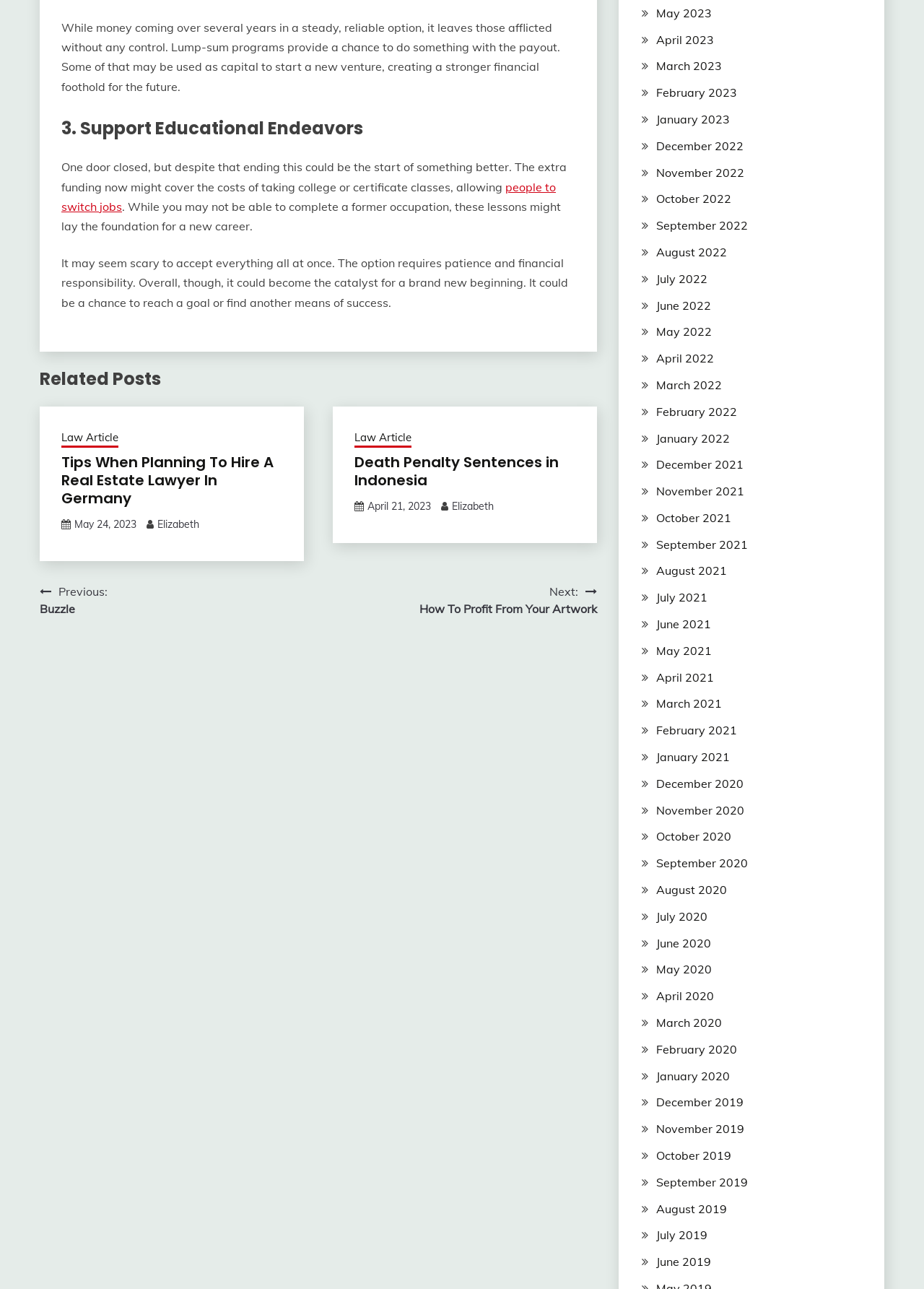Specify the bounding box coordinates for the region that must be clicked to perform the given instruction: "Download file".

None